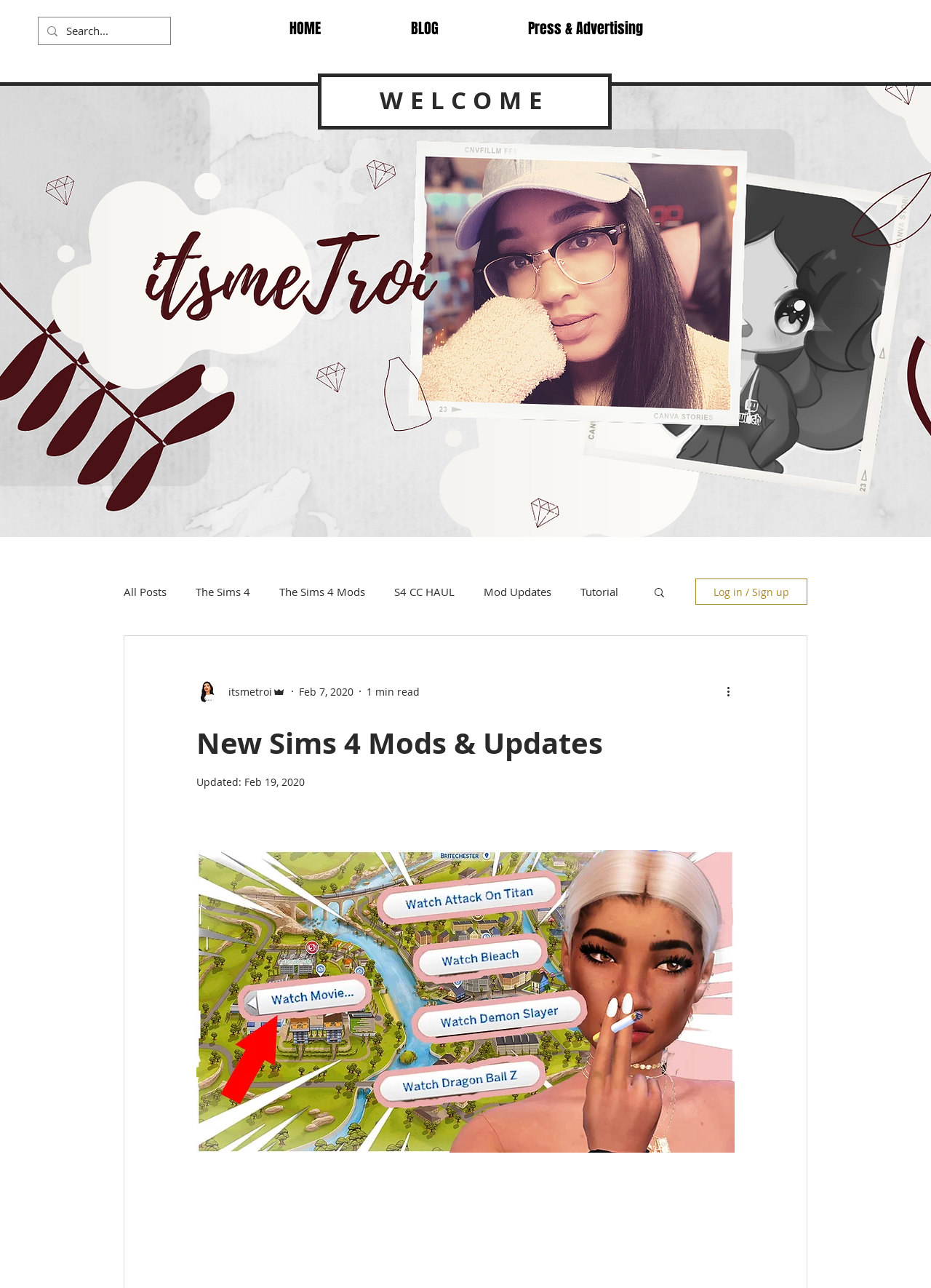How many navigation links are there?
Ensure your answer is thorough and detailed.

I counted the number of links under the 'Site' navigation menu, which are 'HOME', 'BLOG', 'Press & Advertising', and also the links under the 'blog' navigation menu, which are 'All Posts', 'The Sims 4', 'The Sims 4 Mods', and so on. In total, there are 6 navigation links.